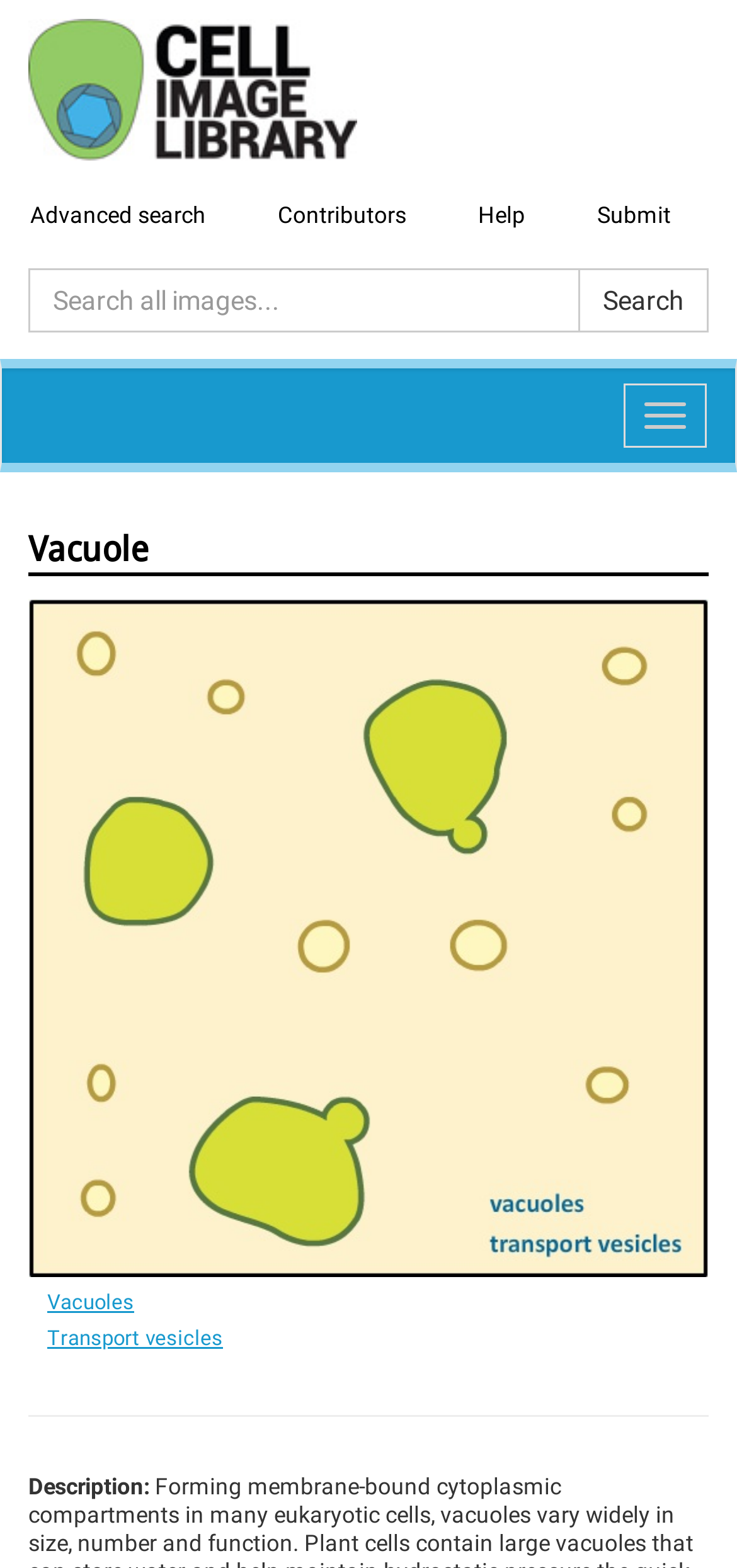What is the name of the cell component shown?
Analyze the screenshot and provide a detailed answer to the question.

The StaticText element with the text 'Vacuole' is located above the image, suggesting that the cell component being shown is a vacuole.